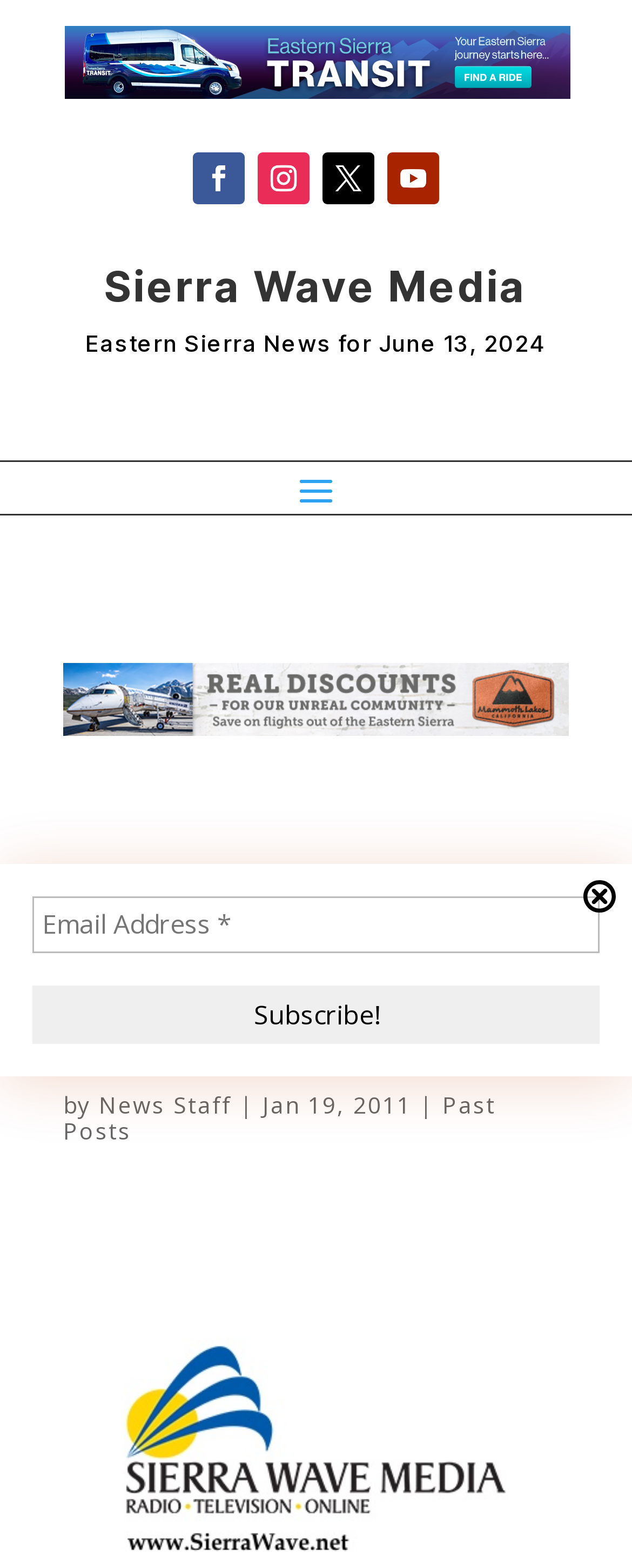What is the date of the news article?
Based on the content of the image, thoroughly explain and answer the question.

I found the date of the news article by looking at the text 'Jan 19, 2011' which is located below the heading 'Mammoth’s Police Chief presses for more personnel'.